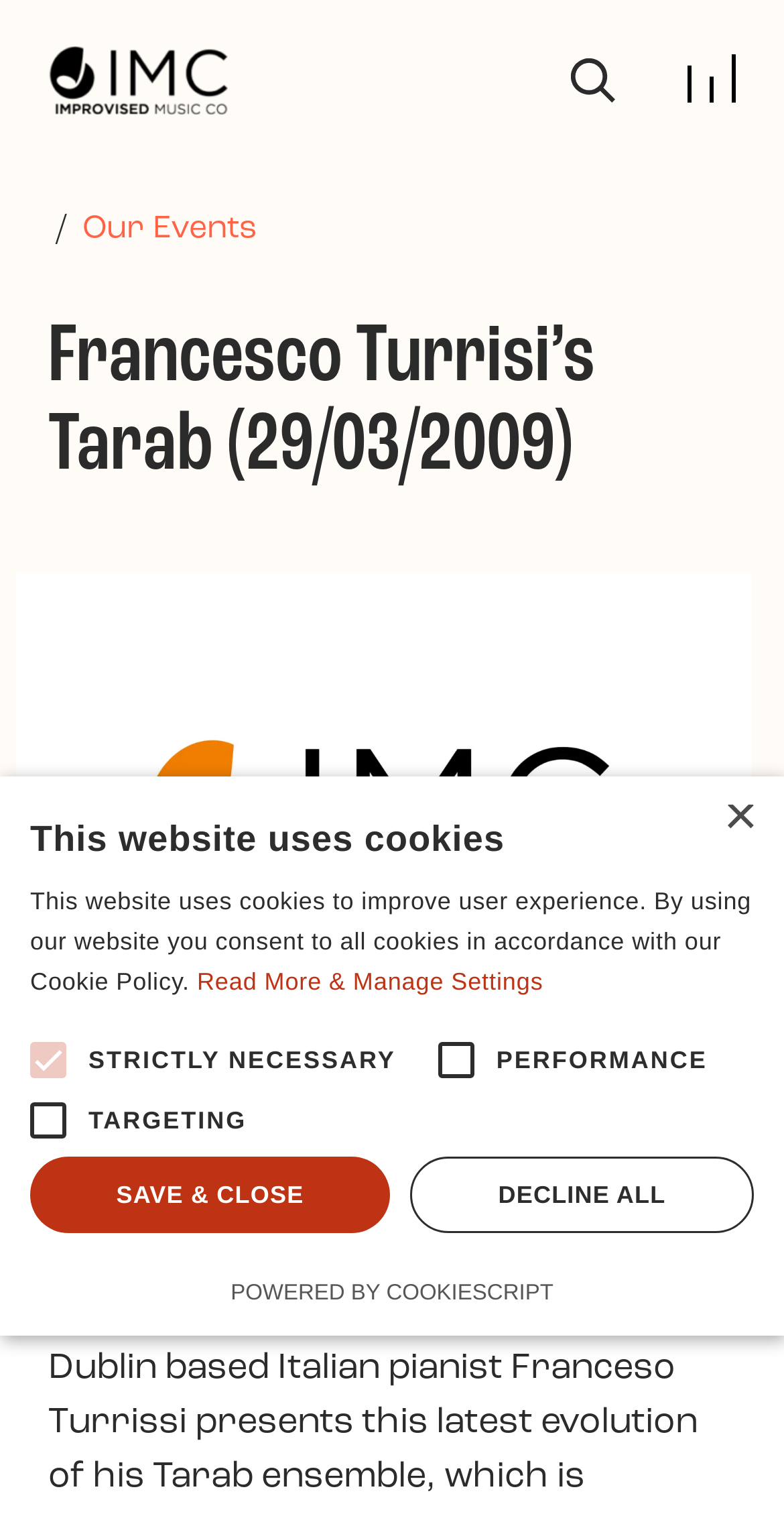Pinpoint the bounding box coordinates of the clickable element needed to complete the instruction: "Search for something". The coordinates should be provided as four float numbers between 0 and 1: [left, top, right, bottom].

[0.728, 0.041, 0.785, 0.066]